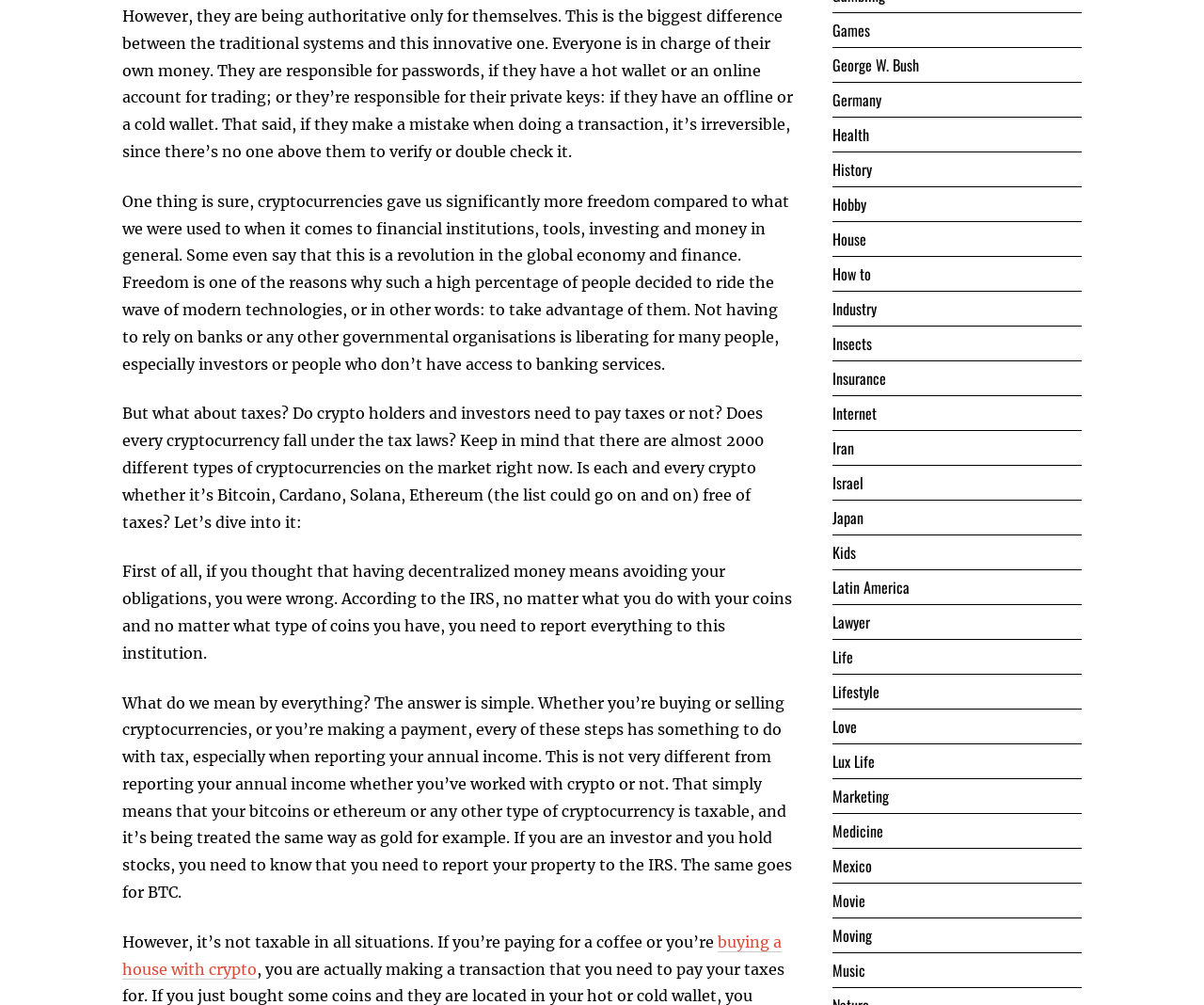What is the main topic of the article?
Answer briefly with a single word or phrase based on the image.

Cryptocurrencies and taxes